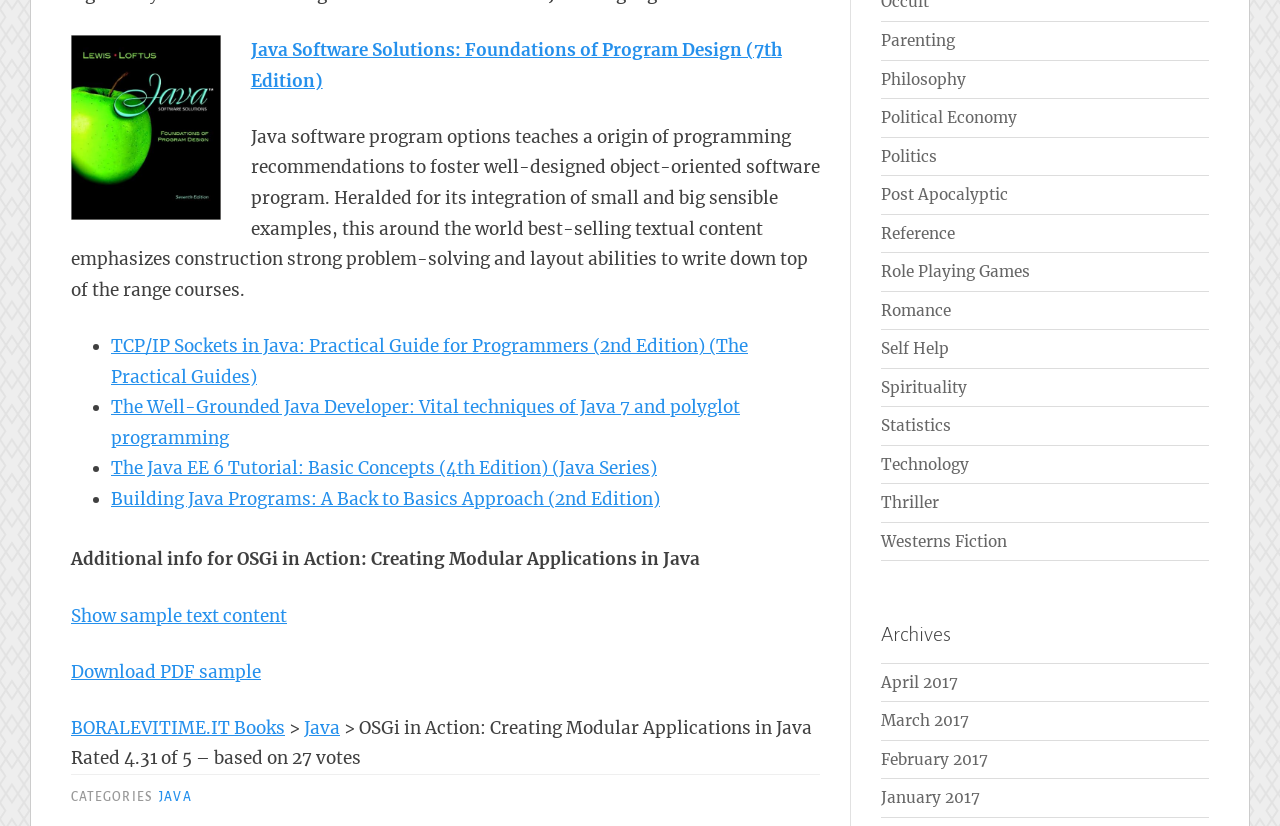What is the rating of the book?
Look at the screenshot and respond with a single word or phrase.

4.31 out of 5